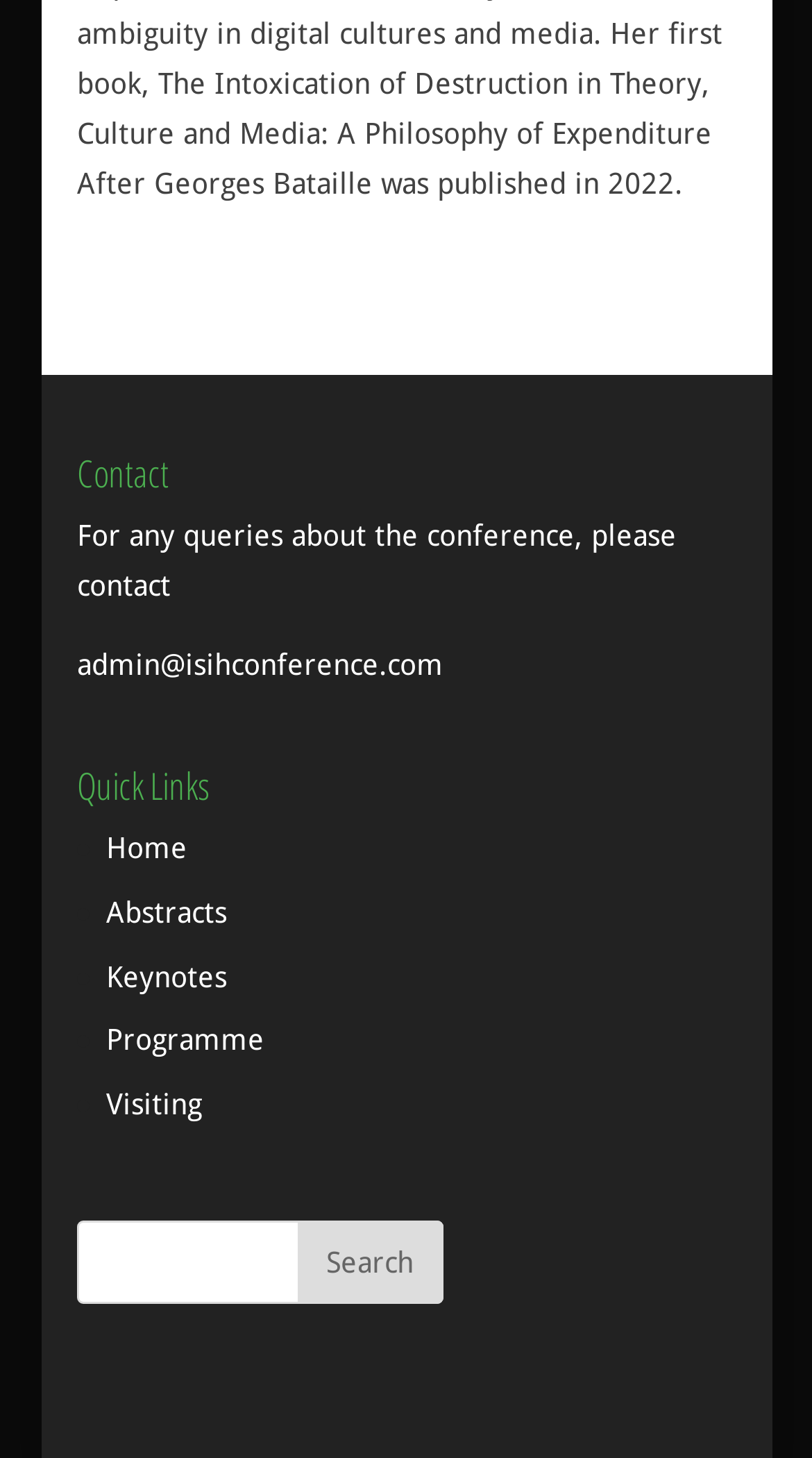What is the purpose of the search button?
Respond to the question with a well-detailed and thorough answer.

The search button is located next to the search textbox and has a text content of 'Search'. Its purpose is to initiate a search when clicked, presumably searching for content related to the conference.